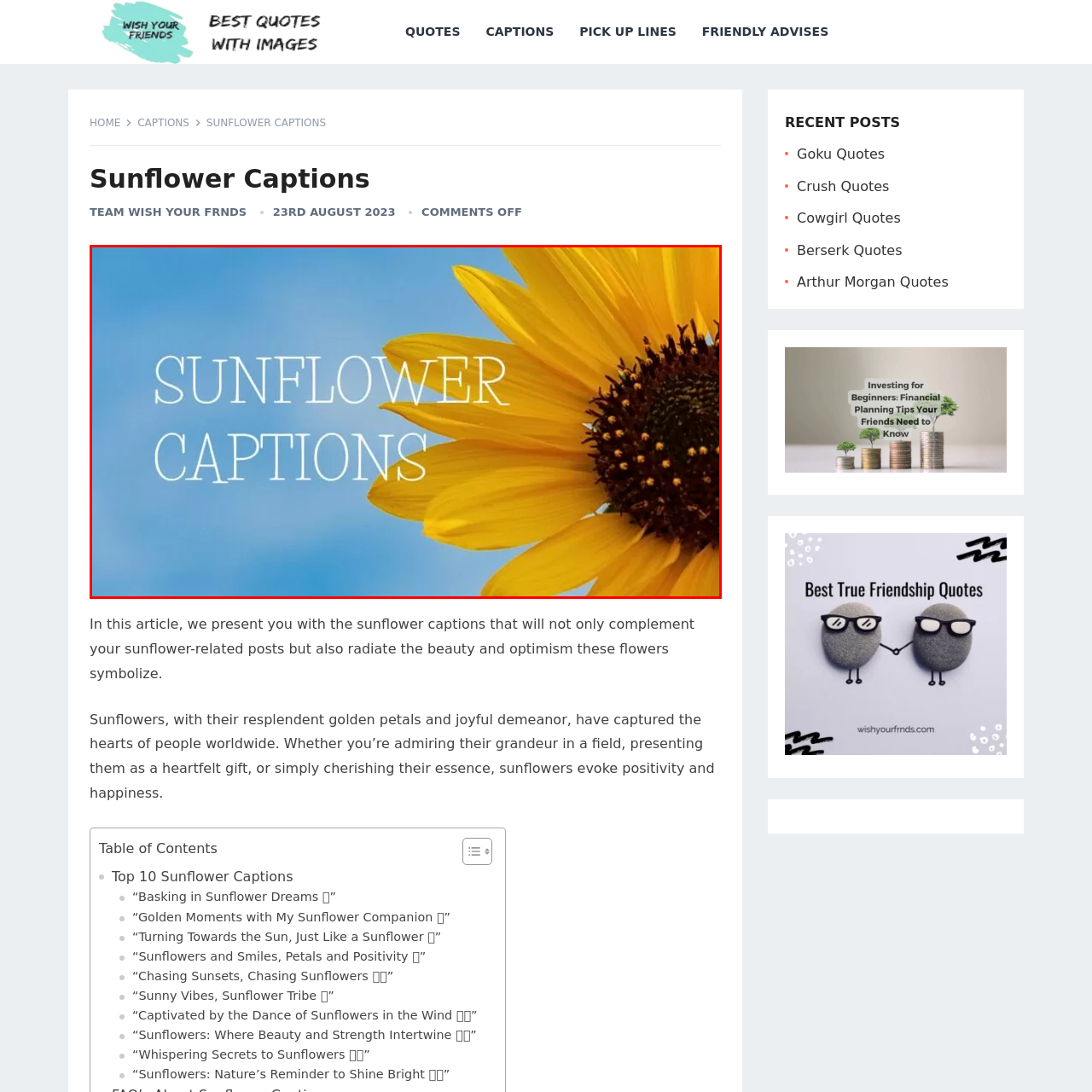What is the background color of the image?
Look at the image enclosed by the red bounding box and give a detailed answer using the visual information available in the image.

The caption describes the background of the image as 'a soft blue background', which suggests that the background color is a gentle and calming shade of blue.